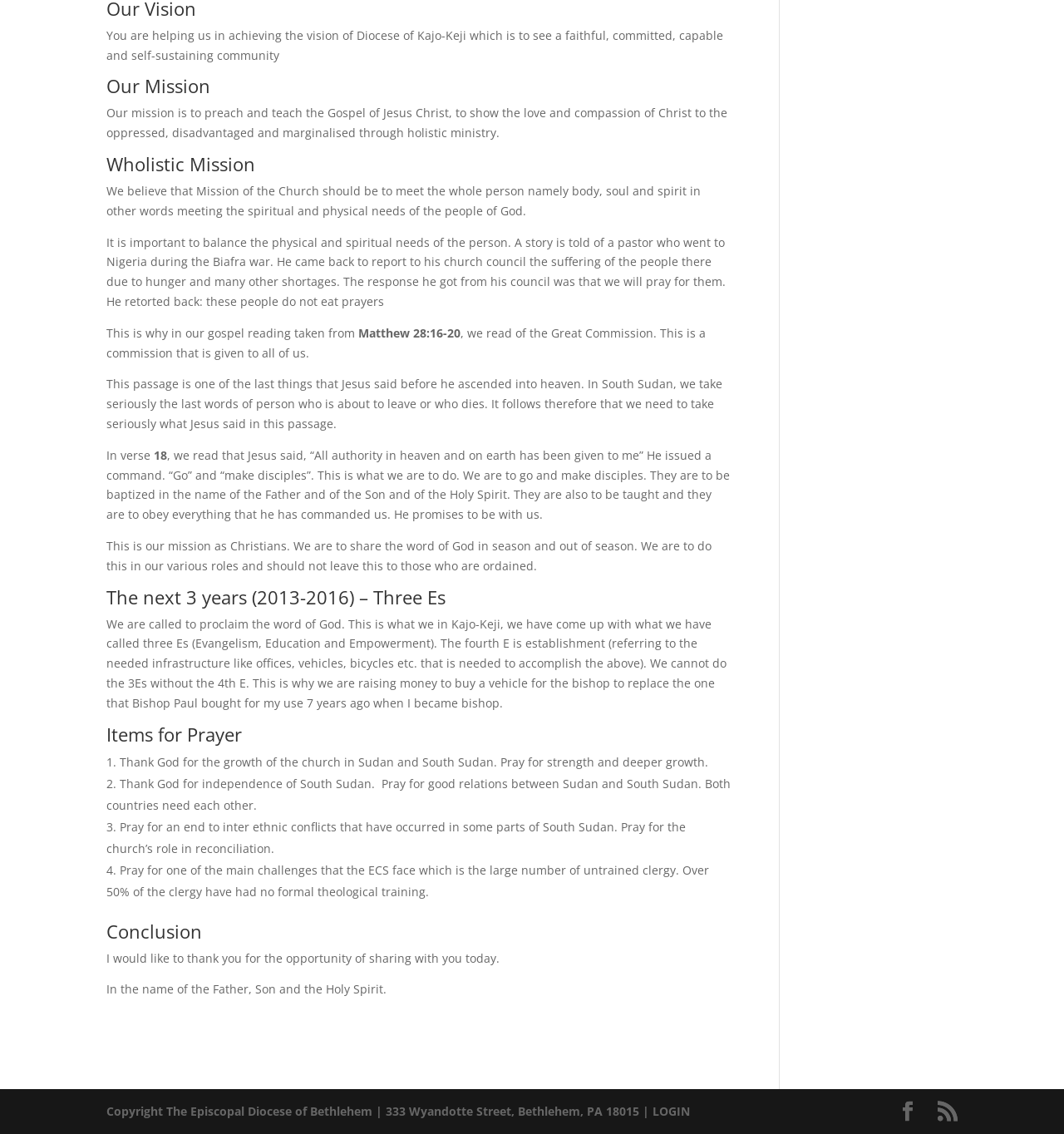What is the mission of the Diocese of Kajo-Keji?
Look at the image and respond with a one-word or short-phrase answer.

To preach and teach the Gospel of Jesus Christ